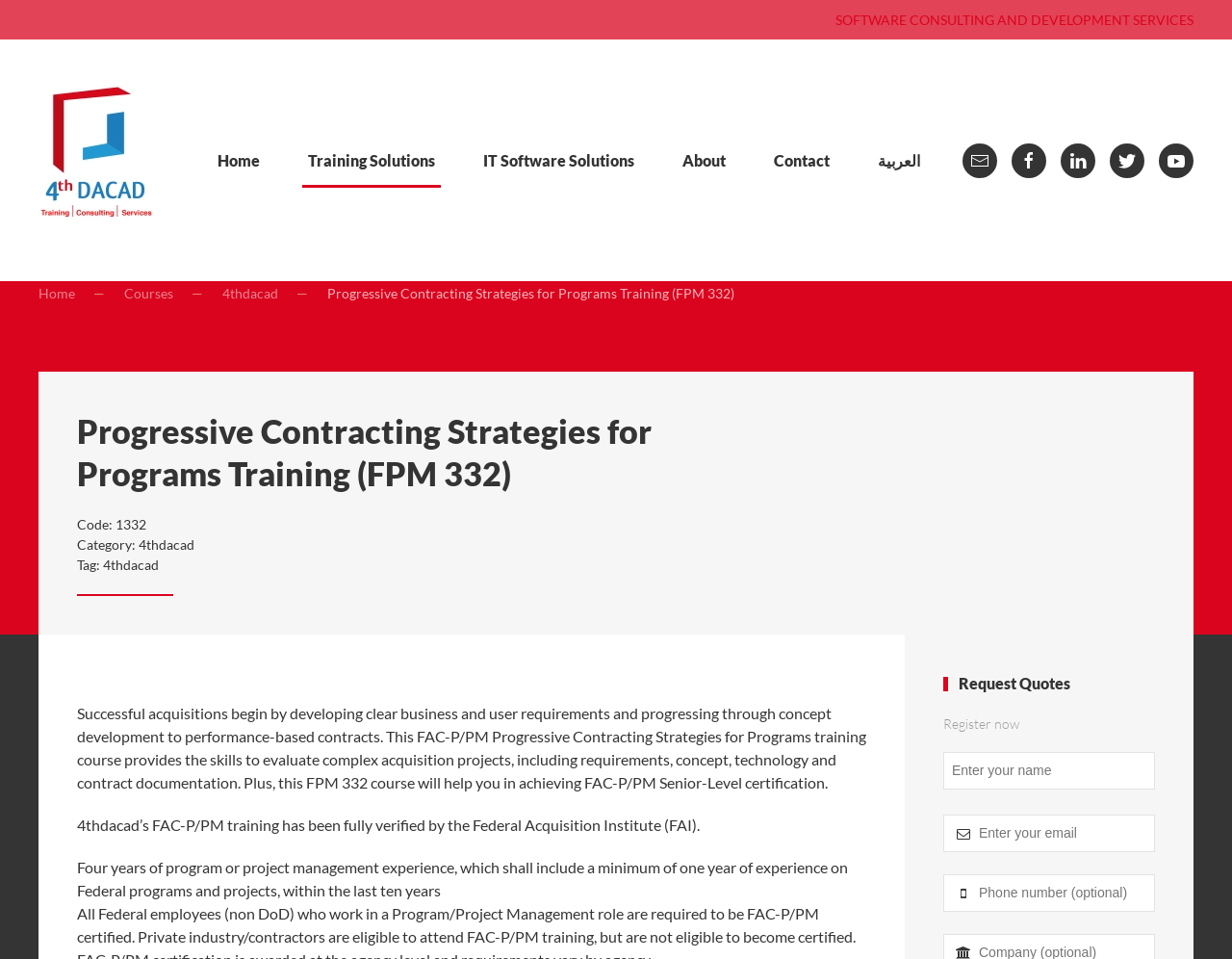Identify the bounding box coordinates for the region to click in order to carry out this instruction: "Enter your name in the text box". Provide the coordinates using four float numbers between 0 and 1, formatted as [left, top, right, bottom].

[0.766, 0.784, 0.938, 0.824]